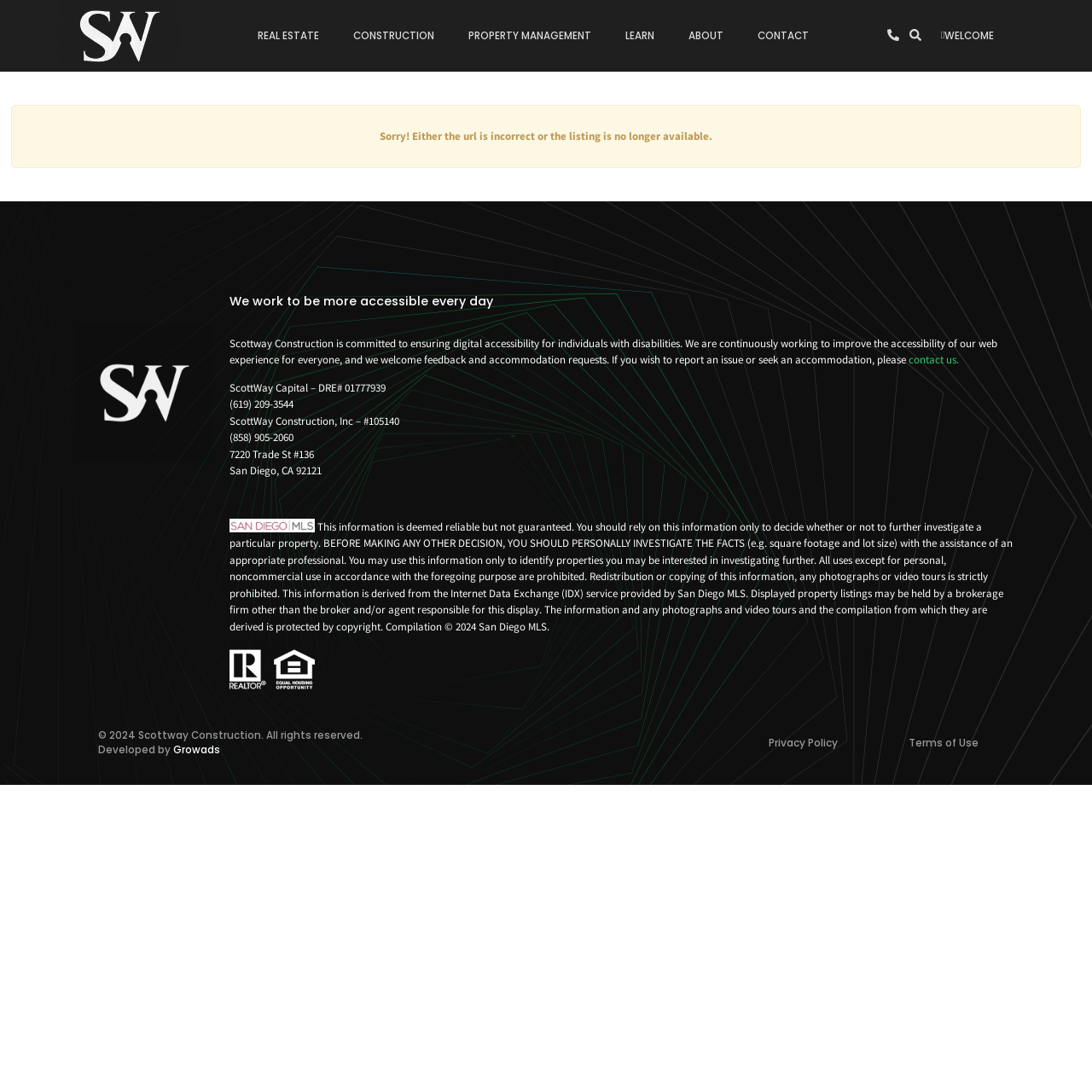Please specify the bounding box coordinates of the area that should be clicked to accomplish the following instruction: "Click on TERMS OF USE". The coordinates should consist of four float numbers between 0 and 1, i.e., [left, top, right, bottom].

[0.832, 0.674, 0.896, 0.687]